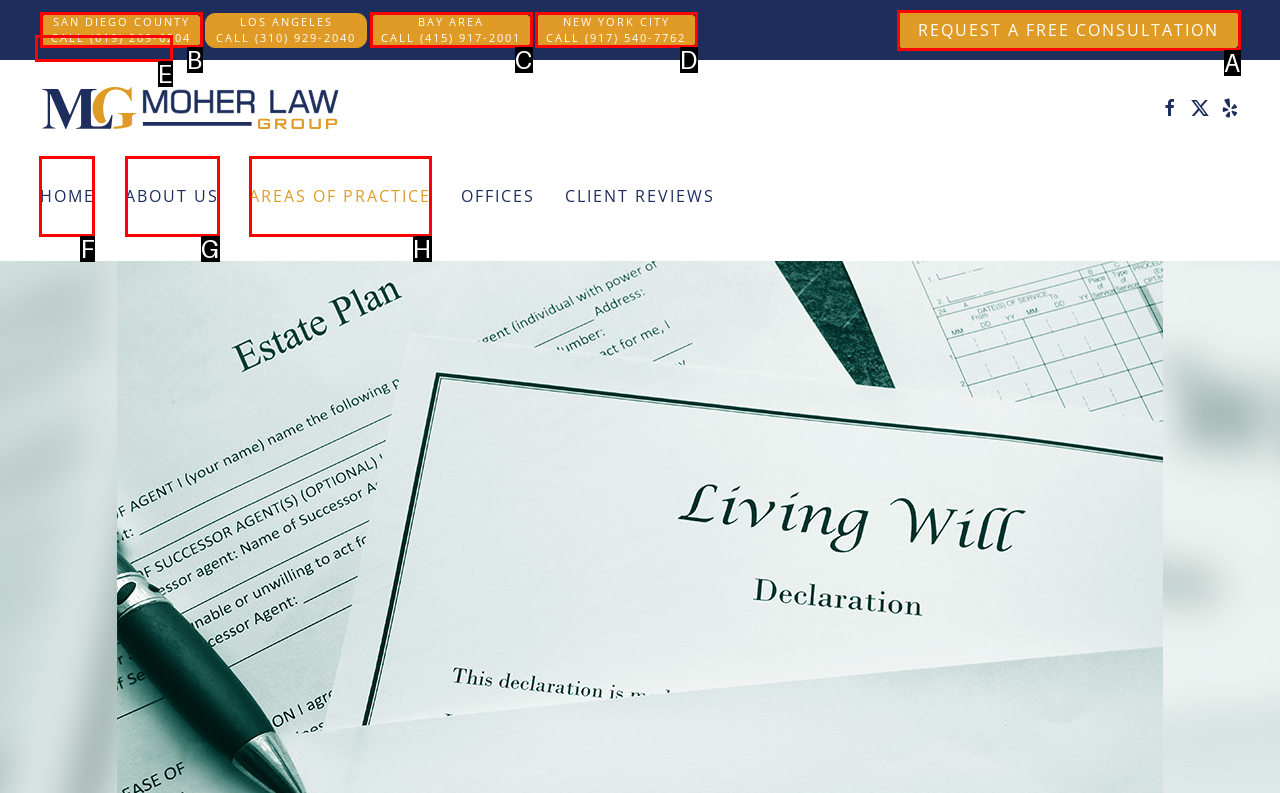Select the letter of the UI element you need to click to complete this task: Go to the home page.

F